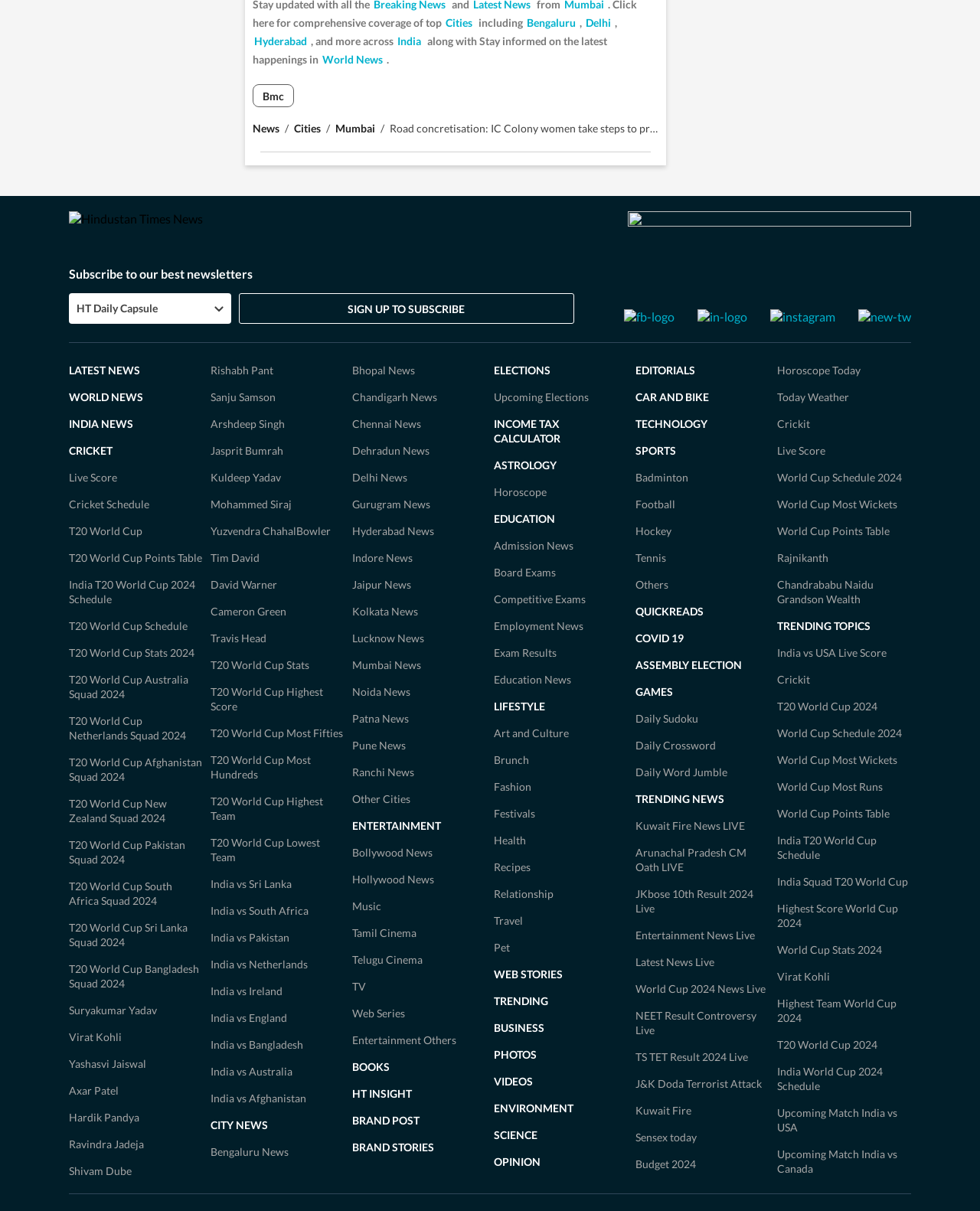Determine the bounding box coordinates of the UI element described by: "(0)".

None